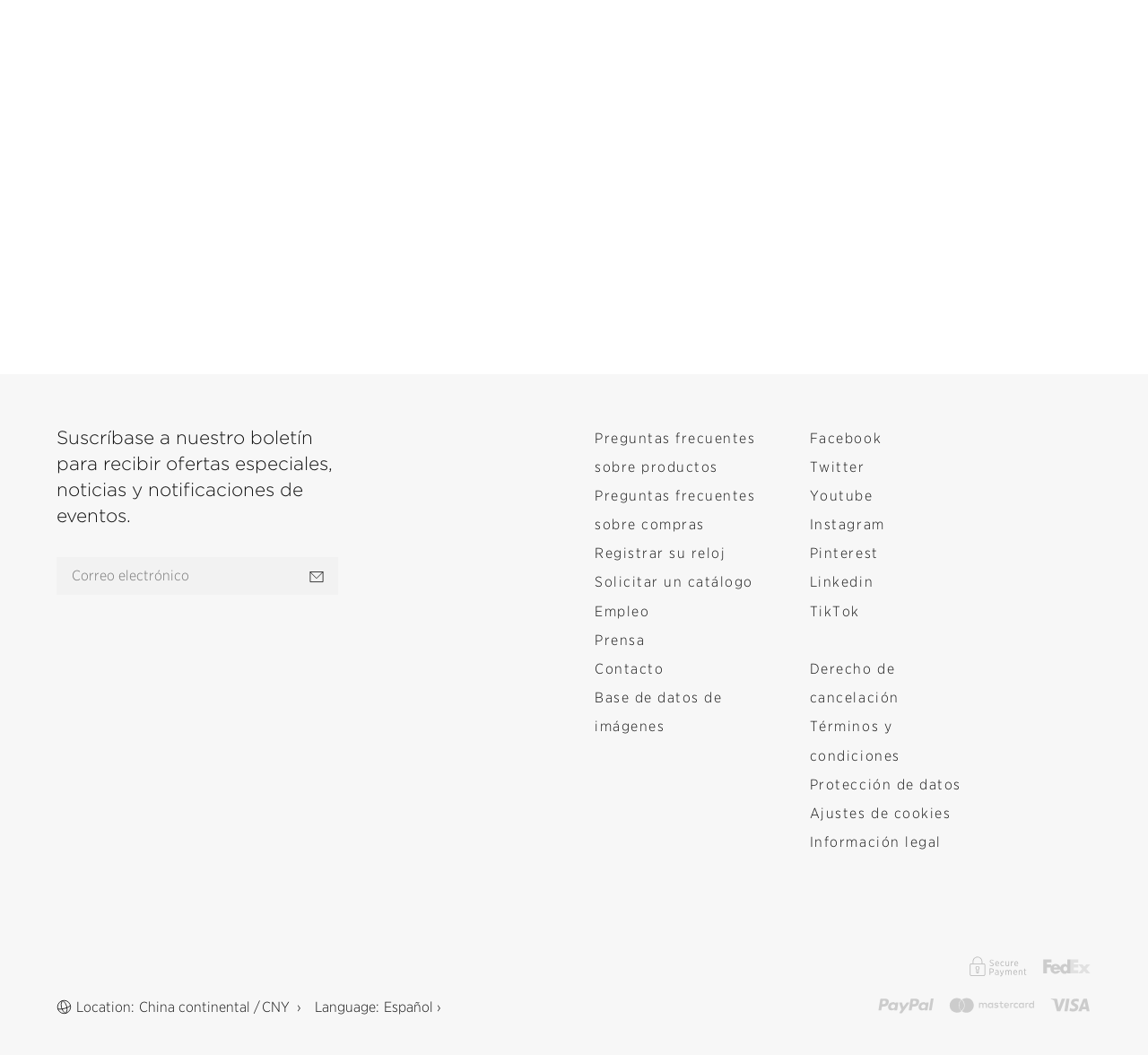Determine the bounding box coordinates of the target area to click to execute the following instruction: "Visit the frequently asked questions about products page."

[0.518, 0.402, 0.669, 0.457]